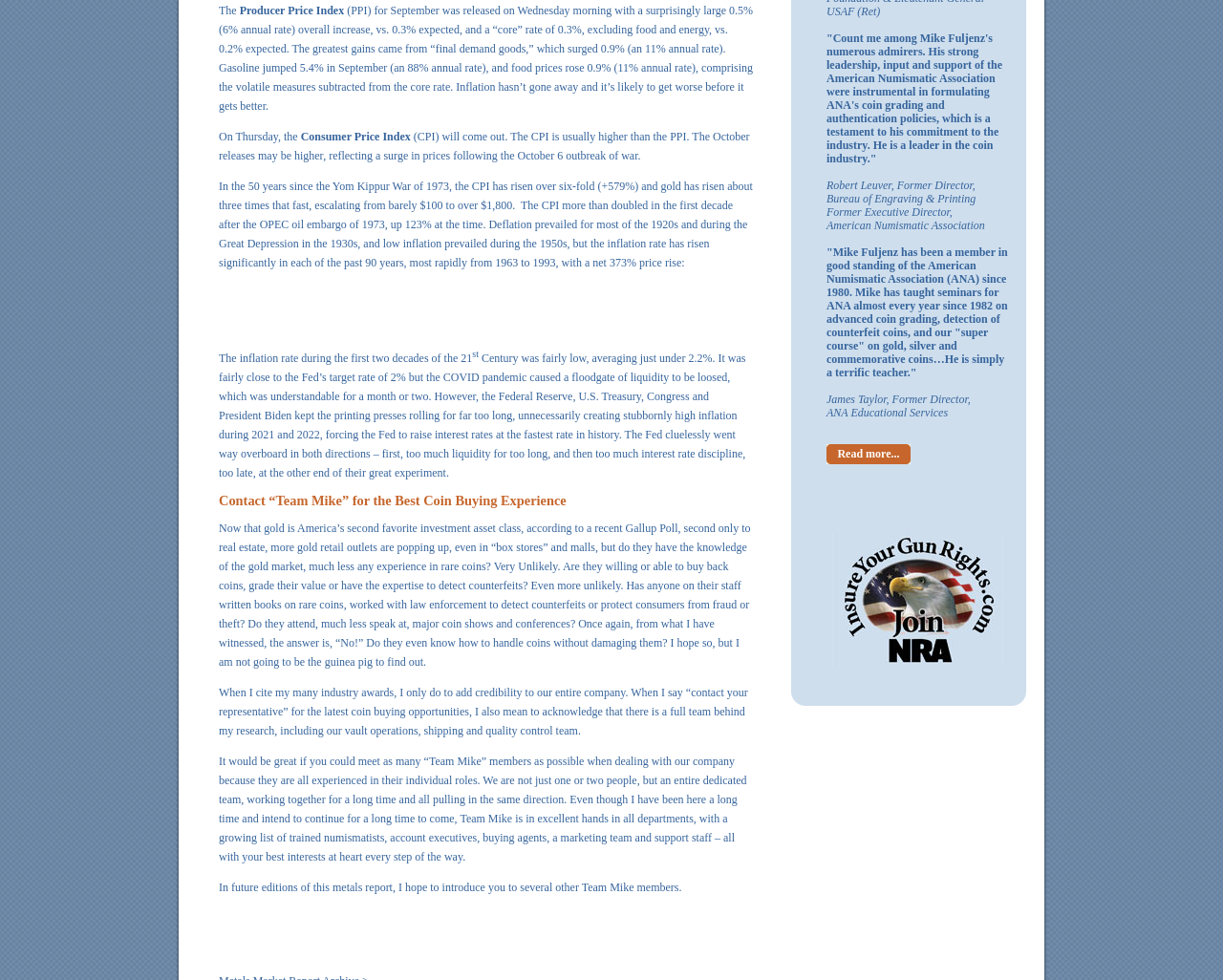Provide the bounding box coordinates for the UI element that is described as: "aria-label="TikTok"".

None